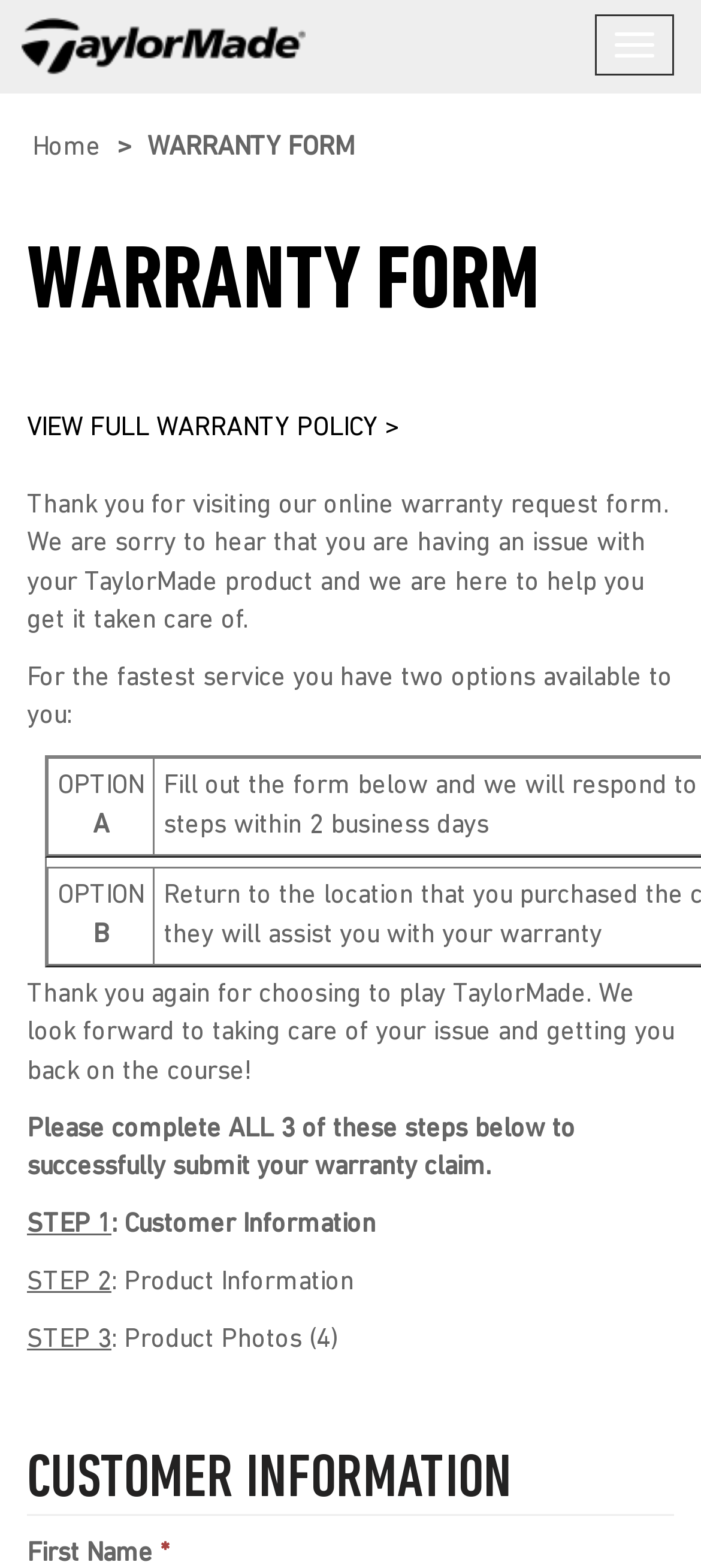Locate the bounding box coordinates for the element described below: "VIEW FULL WARRANTY POLICY >". The coordinates must be four float values between 0 and 1, formatted as [left, top, right, bottom].

[0.038, 0.265, 0.569, 0.282]